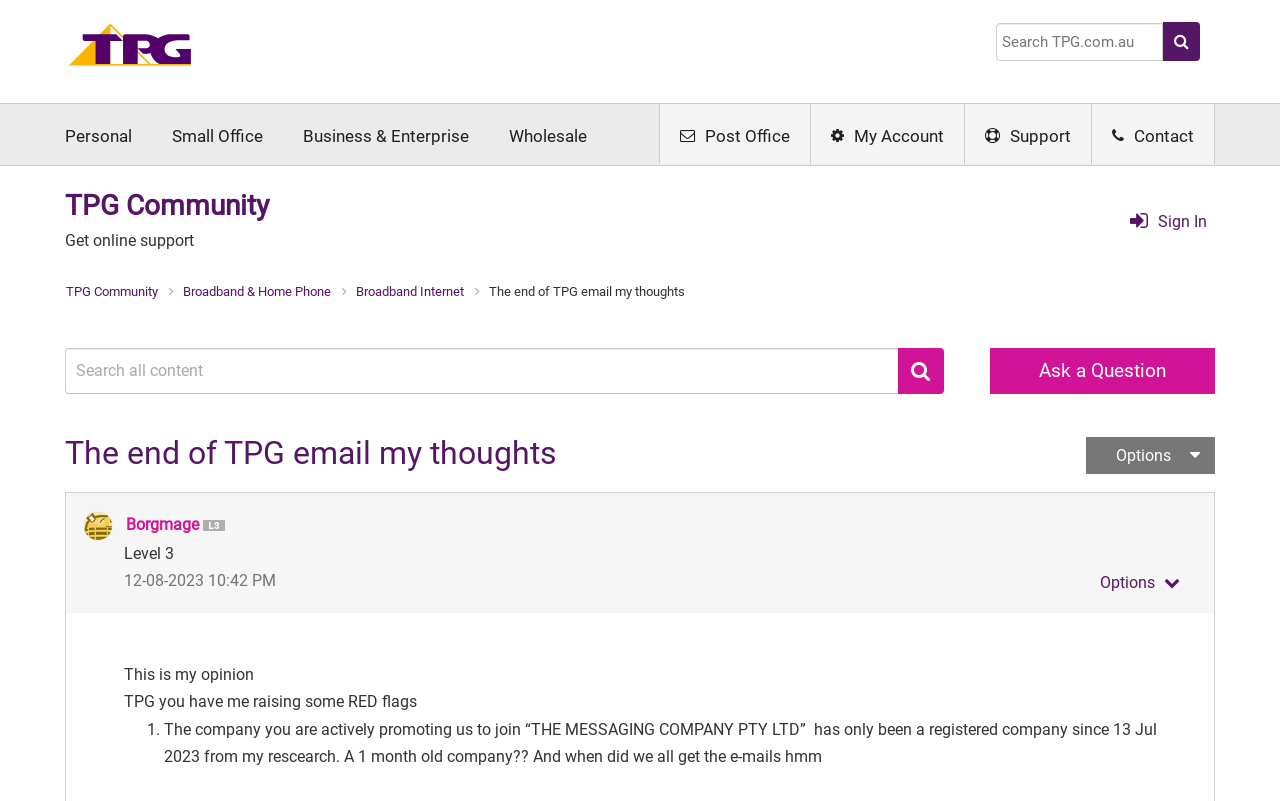Please determine the bounding box coordinates of the element's region to click for the following instruction: "Click the Home link".

[0.051, 0.051, 0.152, 0.074]